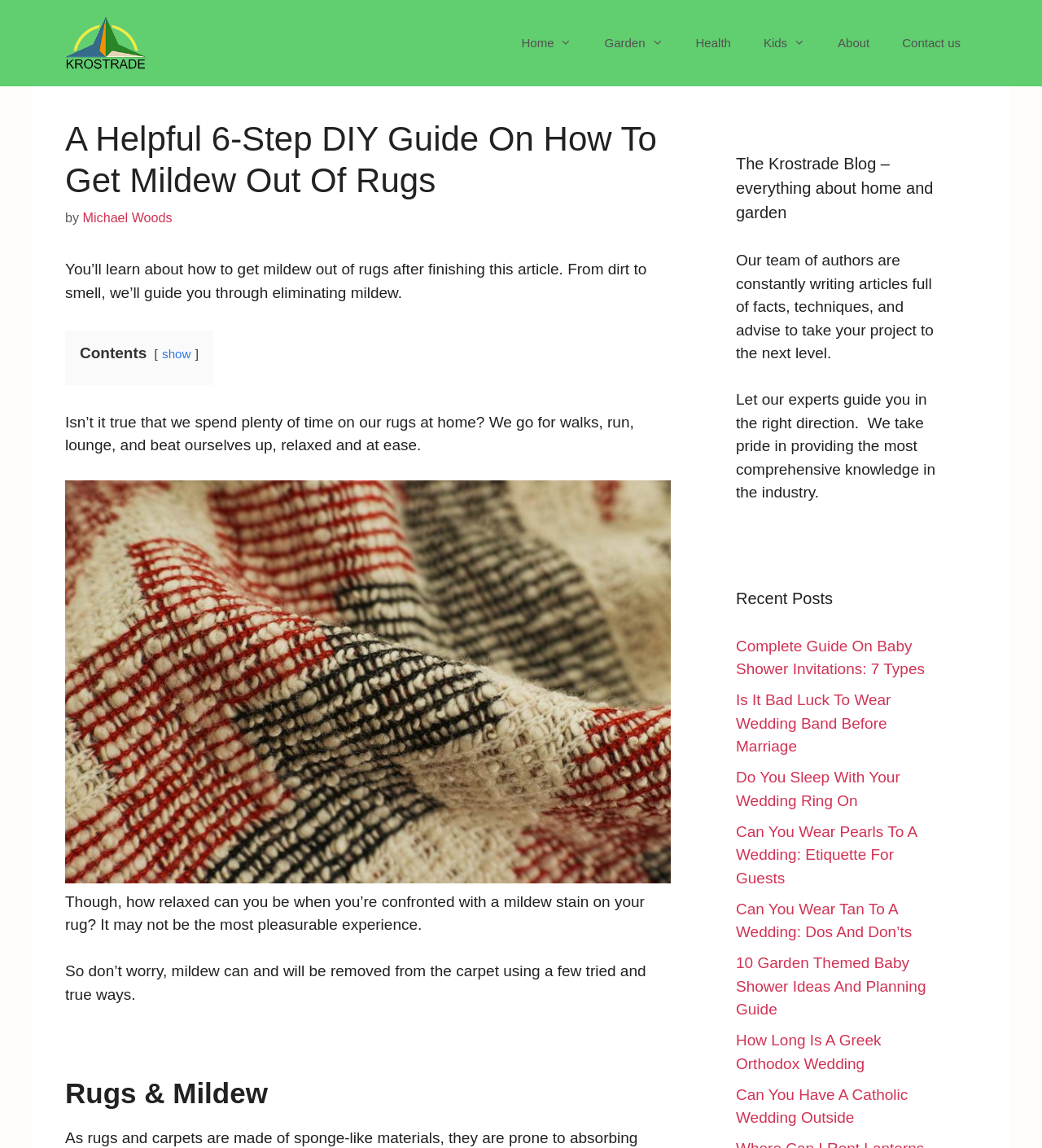Determine the bounding box coordinates of the clickable element to complete this instruction: "Show the contents". Provide the coordinates in the format of four float numbers between 0 and 1, [left, top, right, bottom].

[0.156, 0.302, 0.183, 0.314]